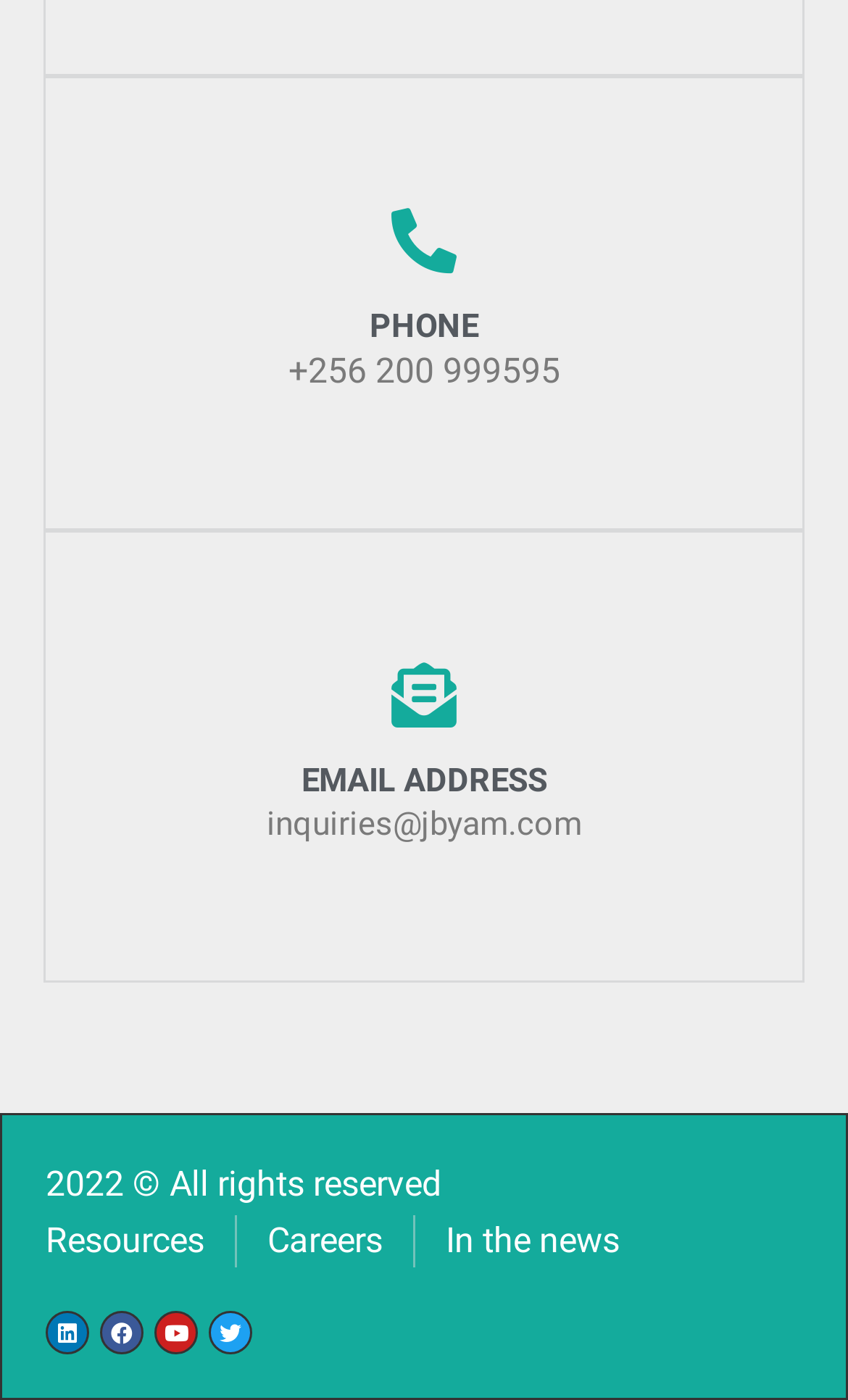What is the phone number?
Answer with a single word or phrase, using the screenshot for reference.

+256 200 999595